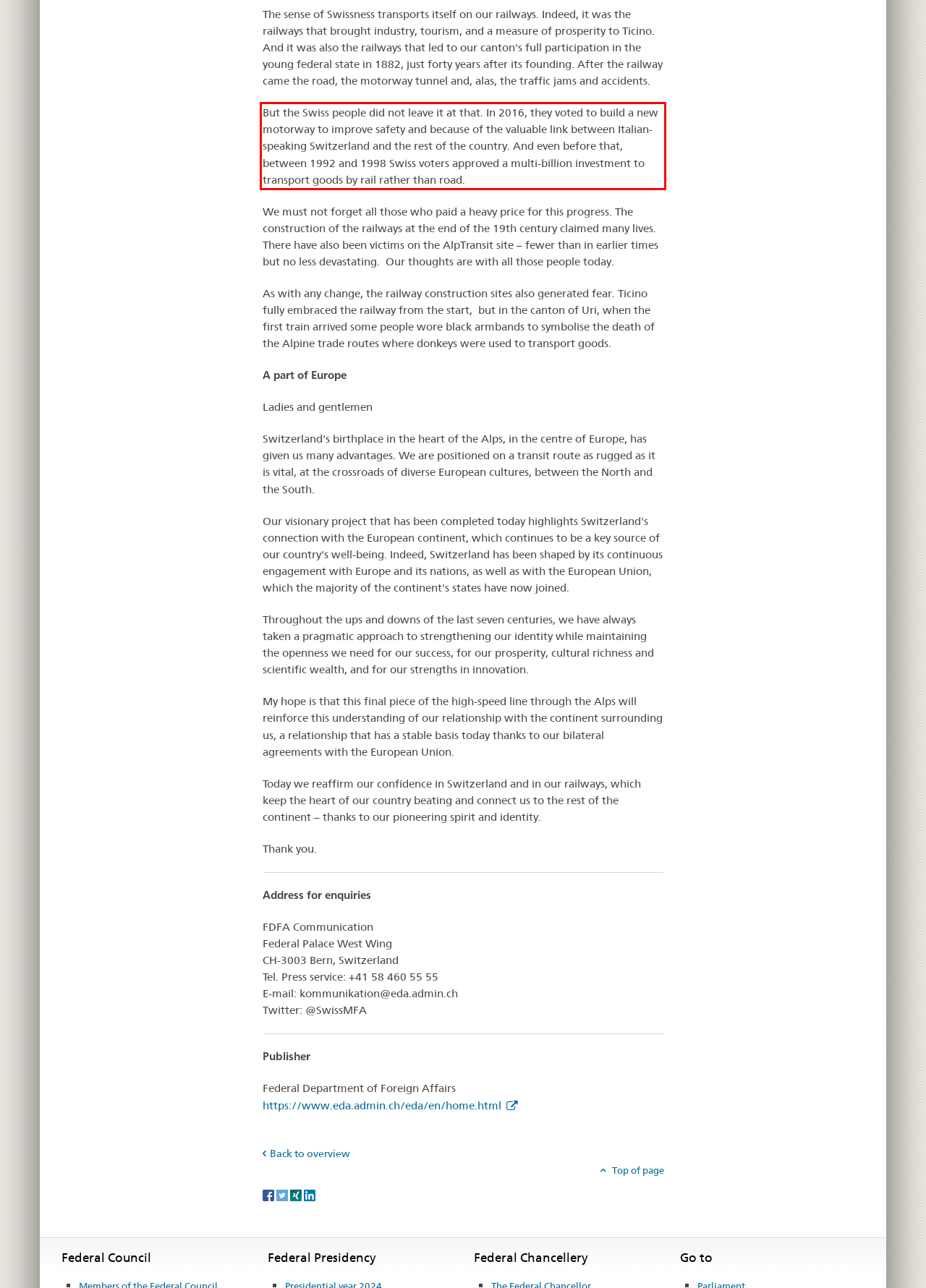Given a webpage screenshot with a red bounding box, perform OCR to read and deliver the text enclosed by the red bounding box.

But the Swiss people did not leave it at that. In 2016, they voted to build a new motorway to improve safety and because of the valuable link between Italian-speaking Switzerland and the rest of the country. And even before that, between 1992 and 1998 Swiss voters approved a multi-billion investment to transport goods by rail rather than road.